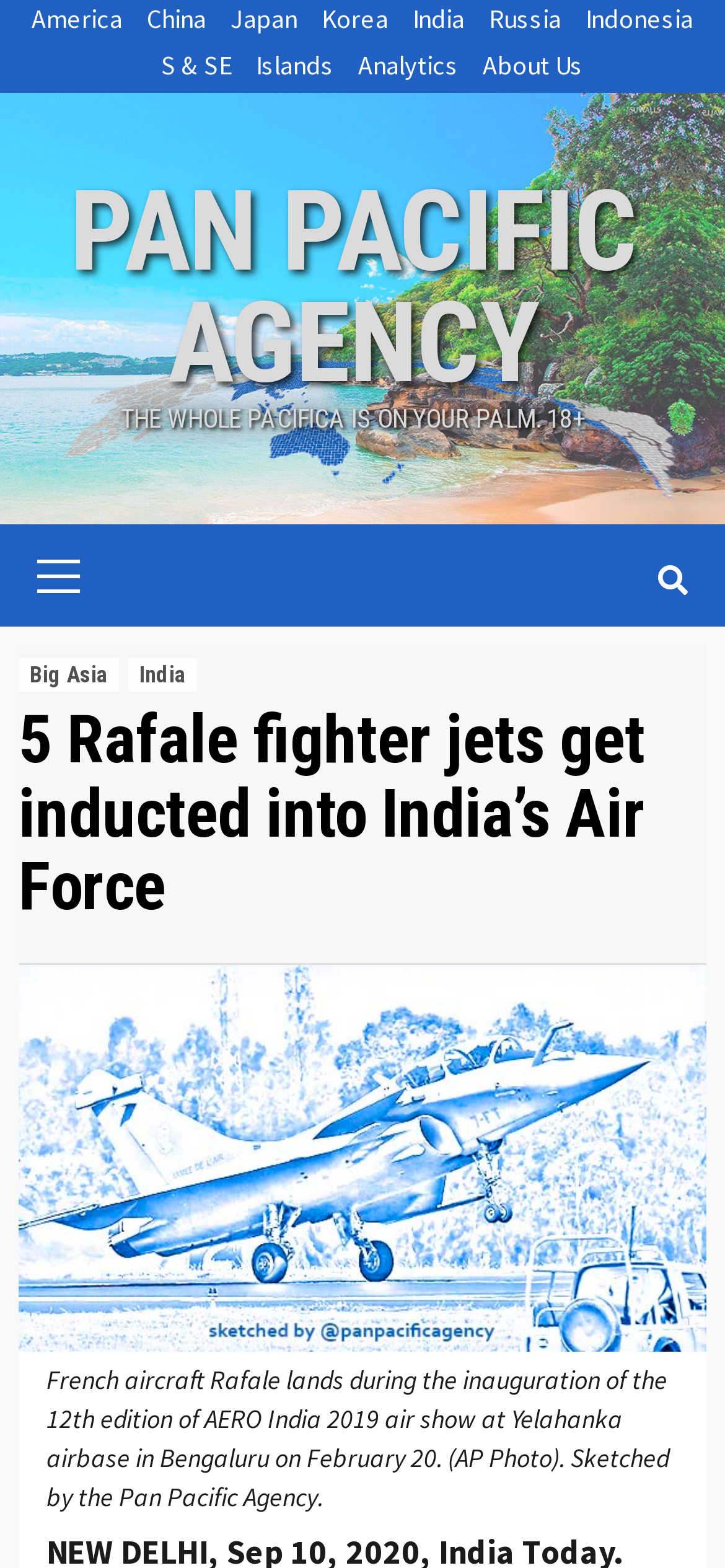Please identify the bounding box coordinates of the area that needs to be clicked to fulfill the following instruction: "Go to About Us."

[0.64, 0.03, 0.804, 0.059]